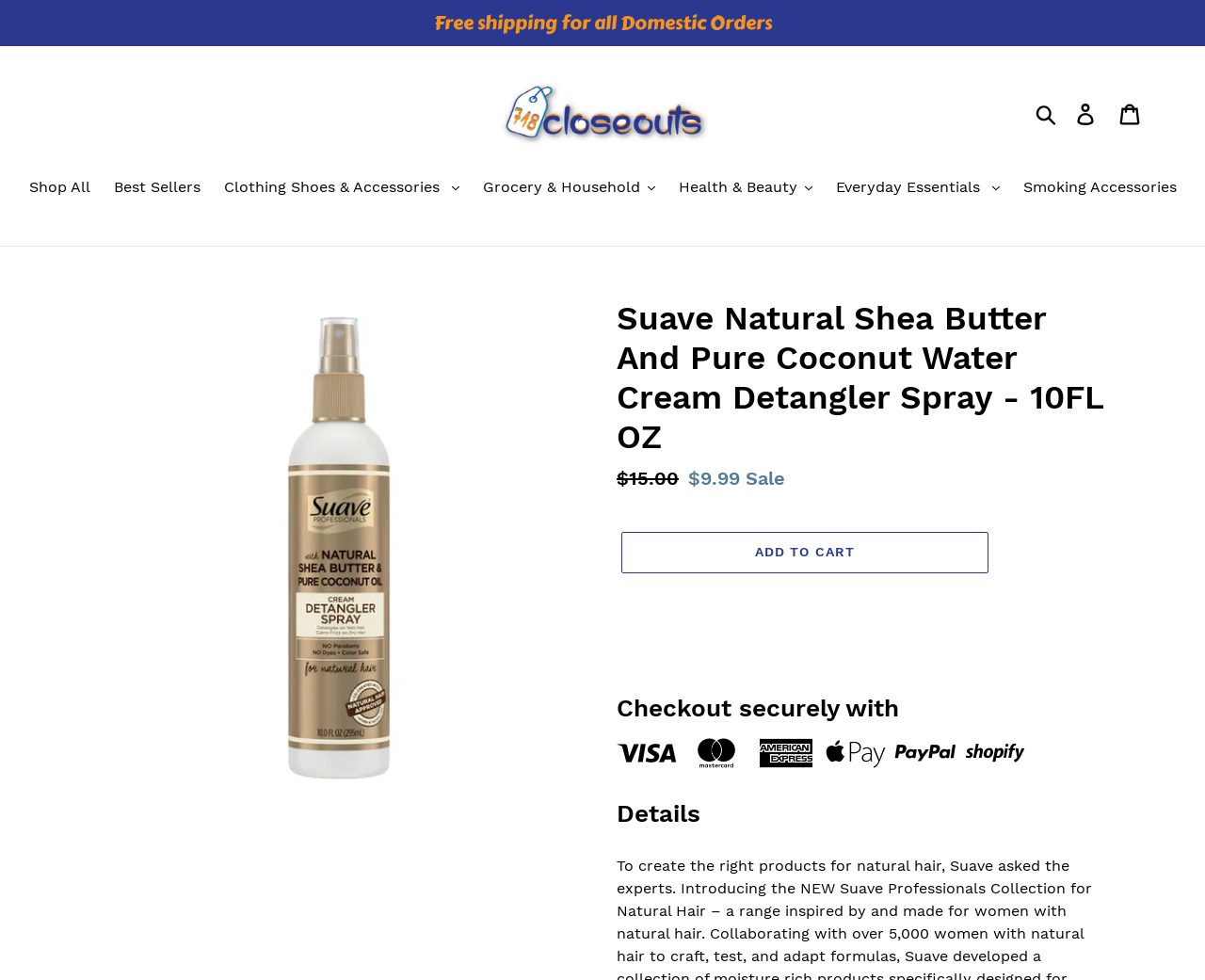What is the regular price of the product?
Could you answer the question with a detailed and thorough explanation?

I found the answer by looking at the description list detail element with the text '$15.00' which is labeled as 'Regular price'.